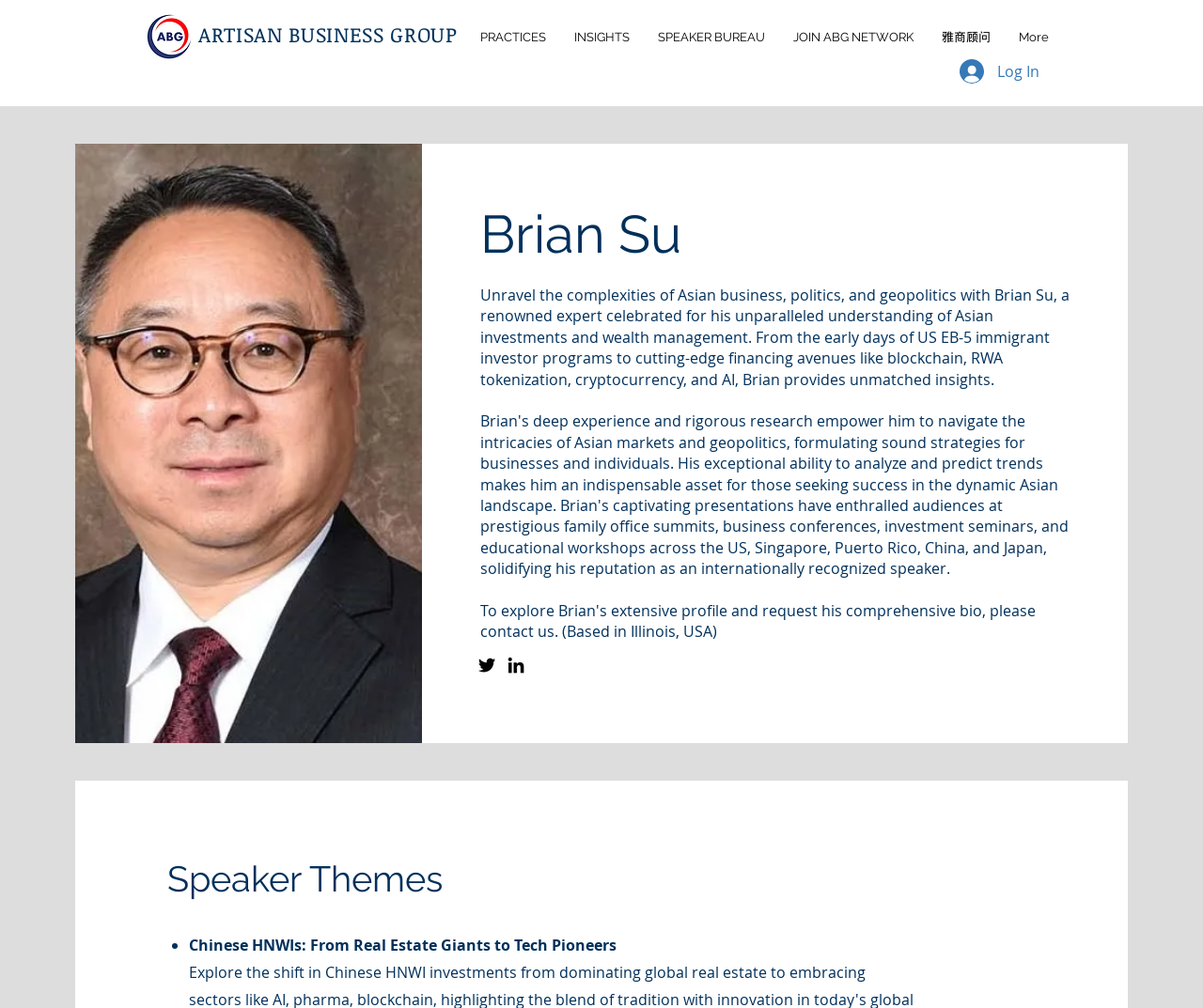Determine the bounding box coordinates for the HTML element described here: "ARTISAN BUSINESS GROUP".

[0.165, 0.02, 0.38, 0.048]